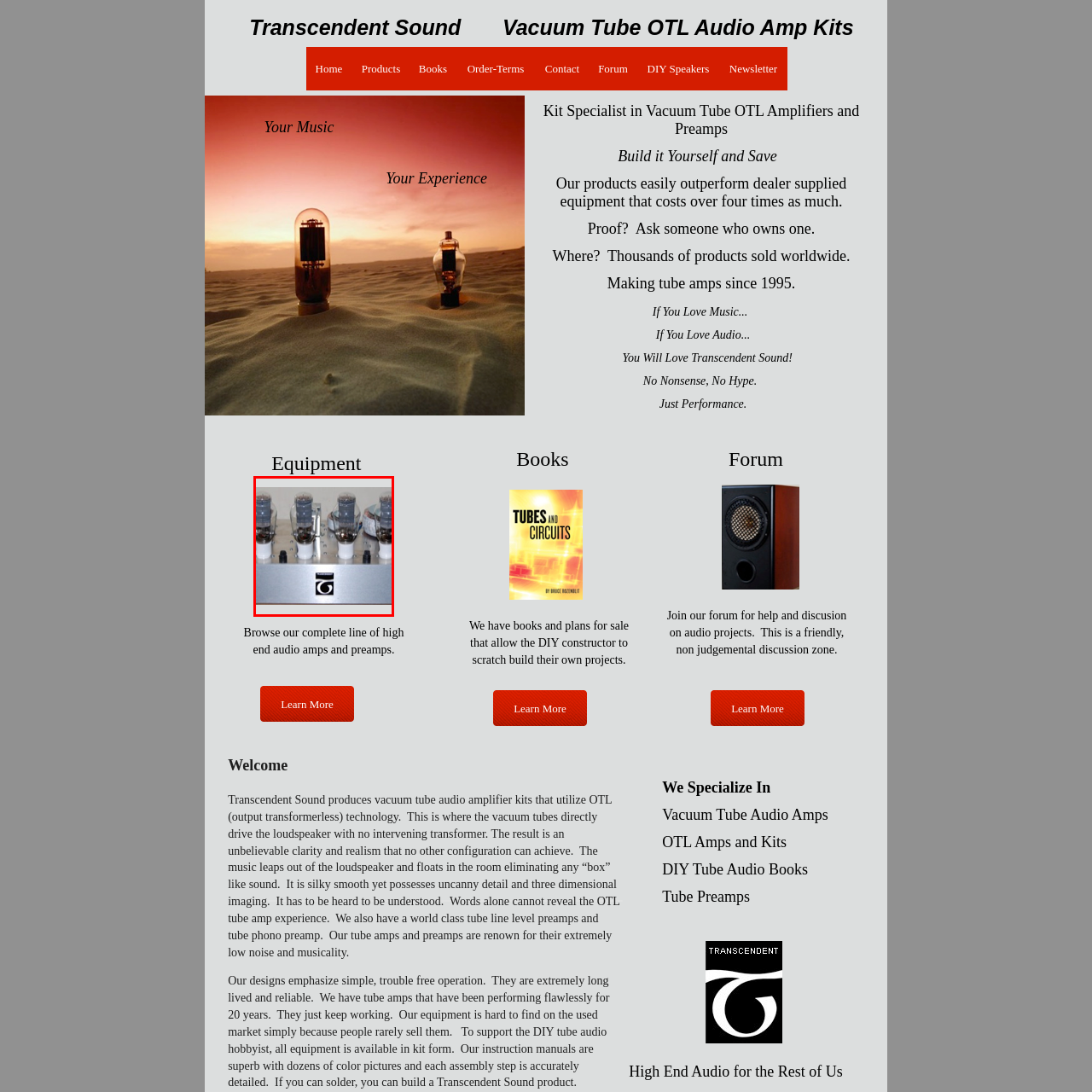Offer a detailed explanation of the scene within the red bounding box.

The image features a close-up view of a vacuum tube audio amplifier, showcasing its key components. Prominent in the foreground are four glass vacuum tubes, each mounted securely on white ceramic bases, which are characteristic of high-fidelity audio equipment. The amplifier's metal chassis has a sleek, polished silver finish, with a distinguishable logo centered on the front panel, highlighting its brand identity. This amplifier exemplifies the craftsmanship and technology utilized in output transformerless (OTL) designs, promising exceptional sound clarity and realism, making it a favored choice among audiophiles and DIY enthusiasts alike. The visible elements reflect the quality and aesthetic appeal associated with high-end audio equipment, demonstrating the commitment to performance and longevity in audio design.